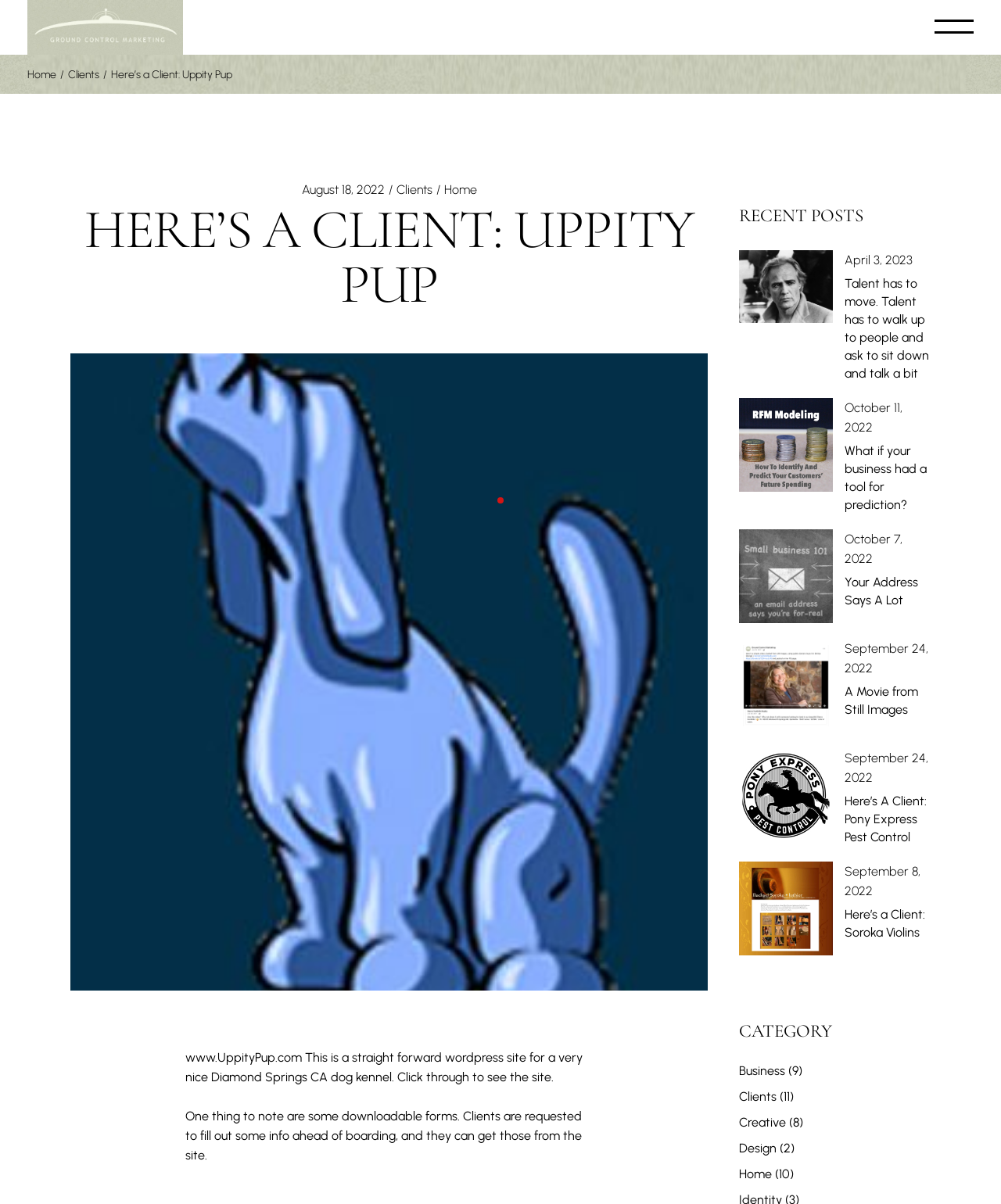How many categories are listed on this page?
Please use the image to deliver a detailed and complete answer.

I counted the number of categories listed under the 'CATEGORY' heading, and there are 5 categories: Business, Clients, Creative, Design, and Home.